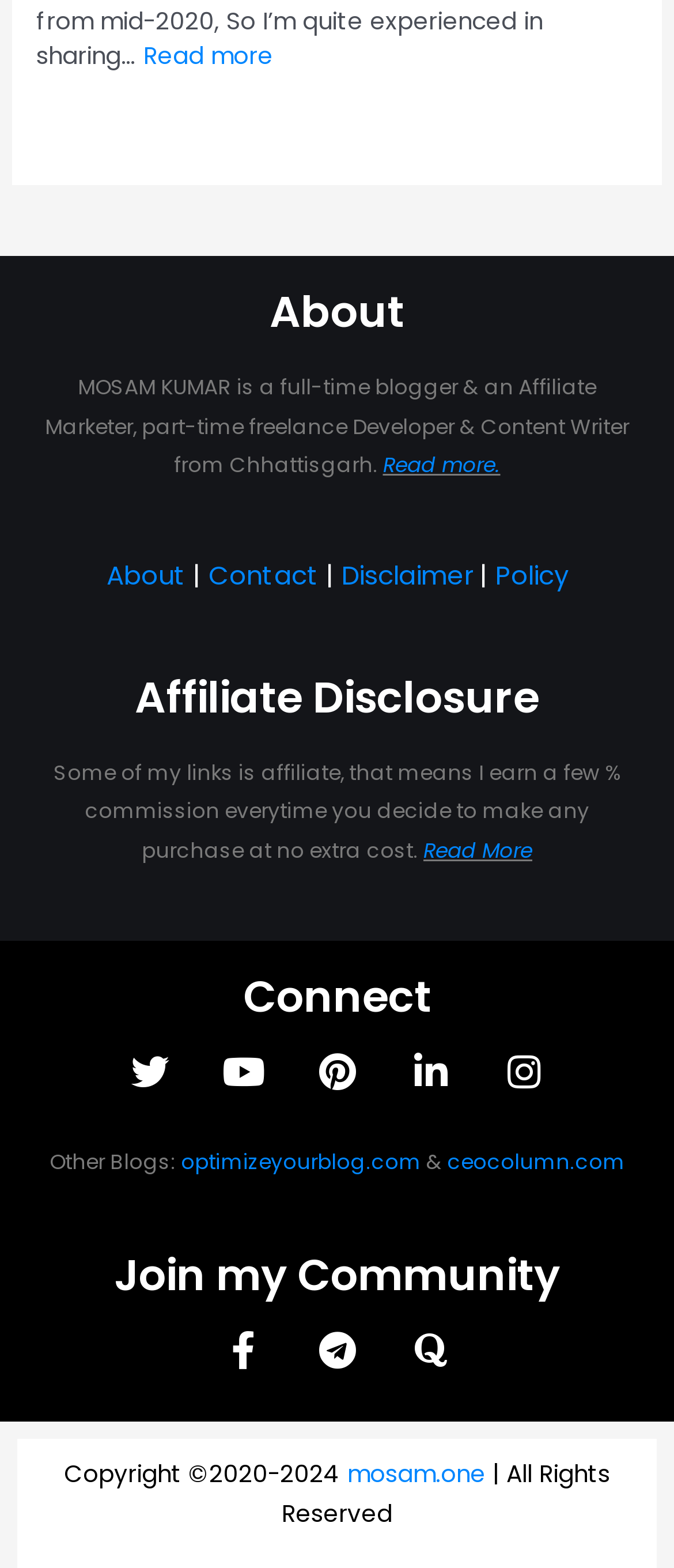What is the blogger's profession?
Make sure to answer the question with a detailed and comprehensive explanation.

The answer can be found in the StaticText element with the text 'MOSAM KUMAR is a full-time blogger & an Affiliate Marketer, part-time freelance Developer & Content Writer from Chhattisgarh.' which indicates that the blogger's profession is a full-time blogger.